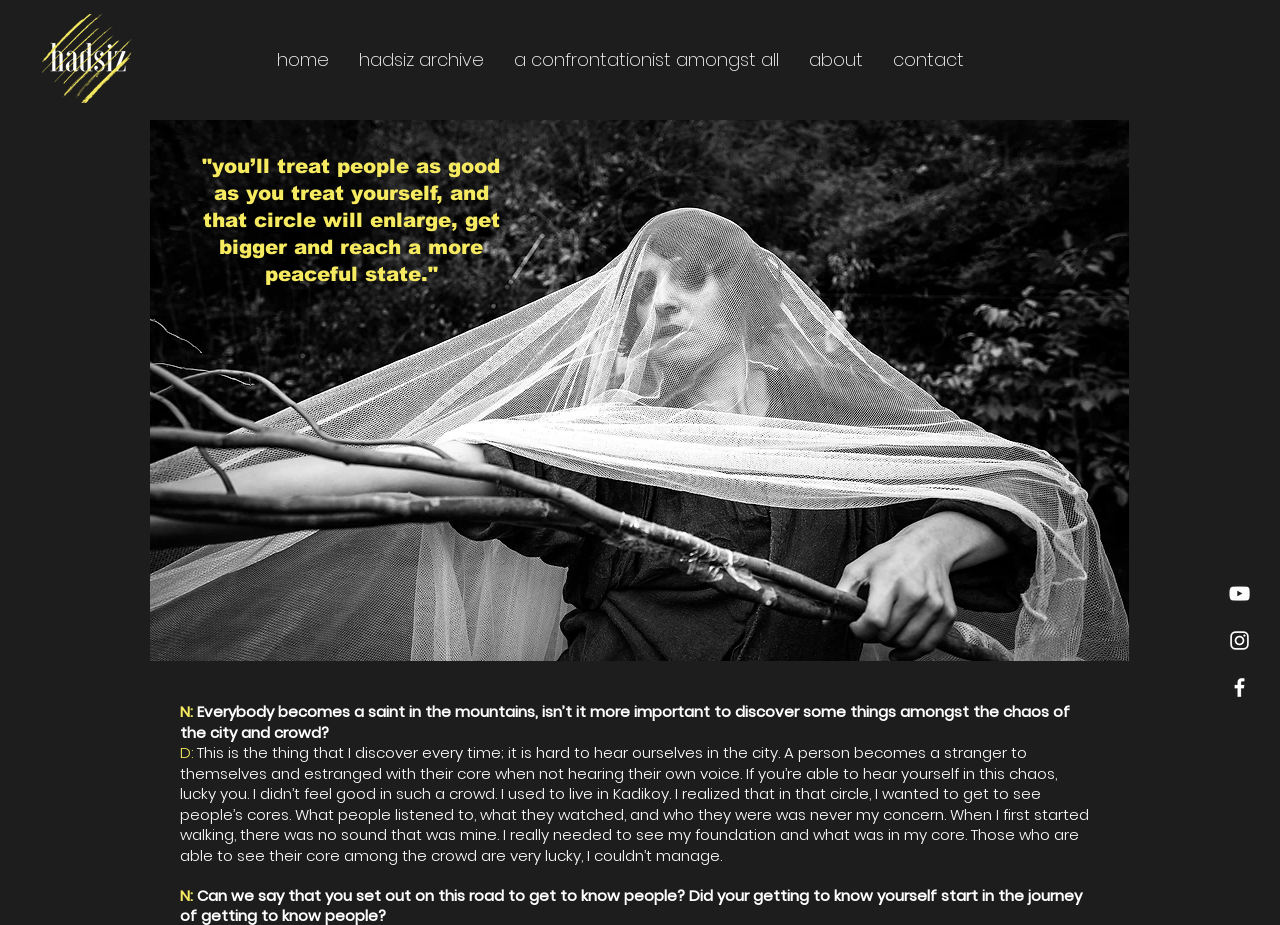Give a succinct answer to this question in a single word or phrase: 
What is the logo image filename?

logo-28.png